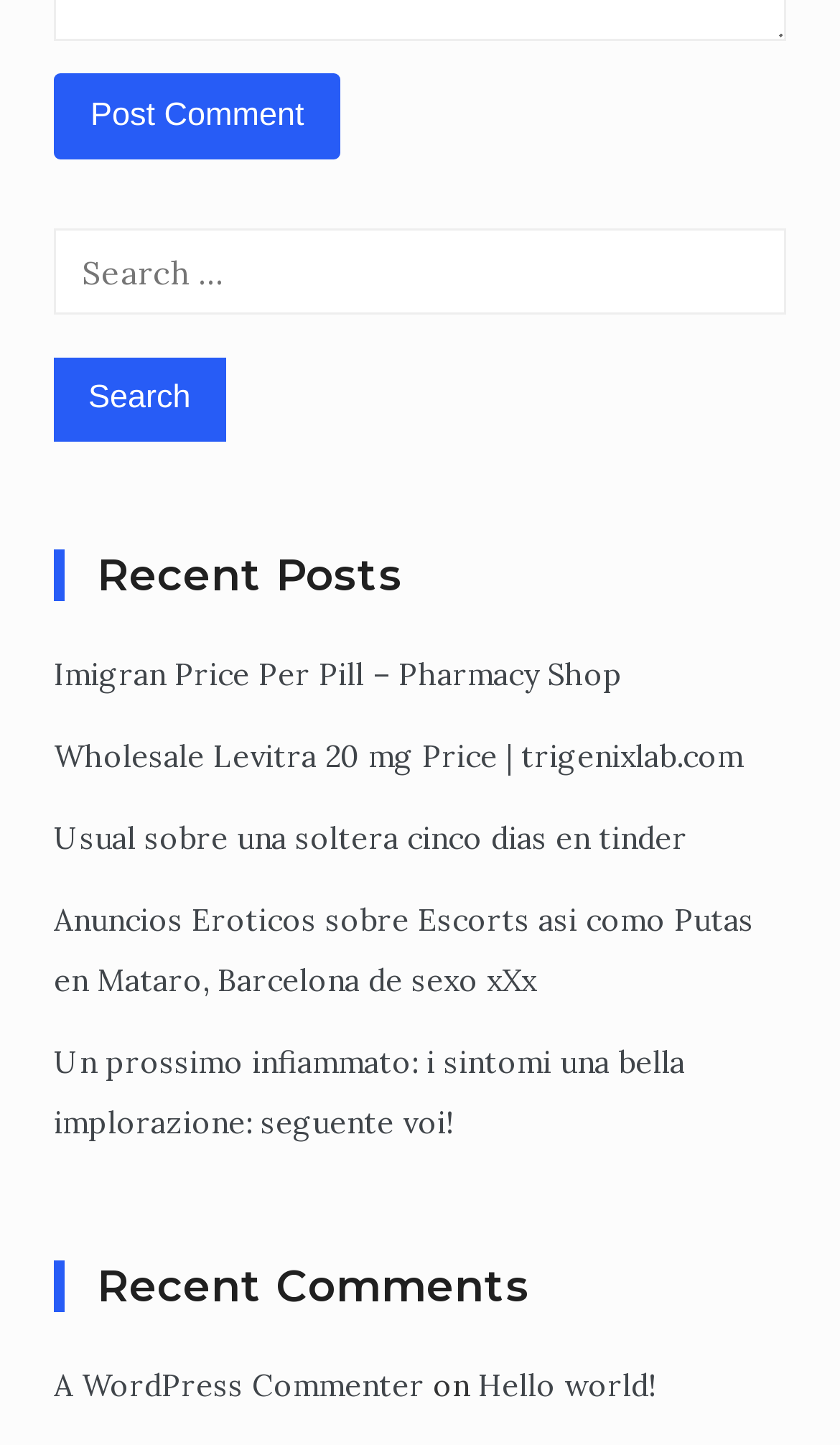Carefully examine the image and provide an in-depth answer to the question: How many sections are there on the webpage?

There are three main sections on the webpage, which are the search section, the 'Recent Posts' section, and the 'Recent Comments' section, each with its own heading and content.